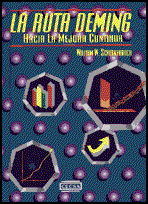What is the background design of the book cover?
Provide a well-explained and detailed answer to the question.

The background of the book cover is adorned with a pattern of purple bubbles, adding a dynamic contrast to the central graphics, which are the line and bar graphs inside hexagonal frames.